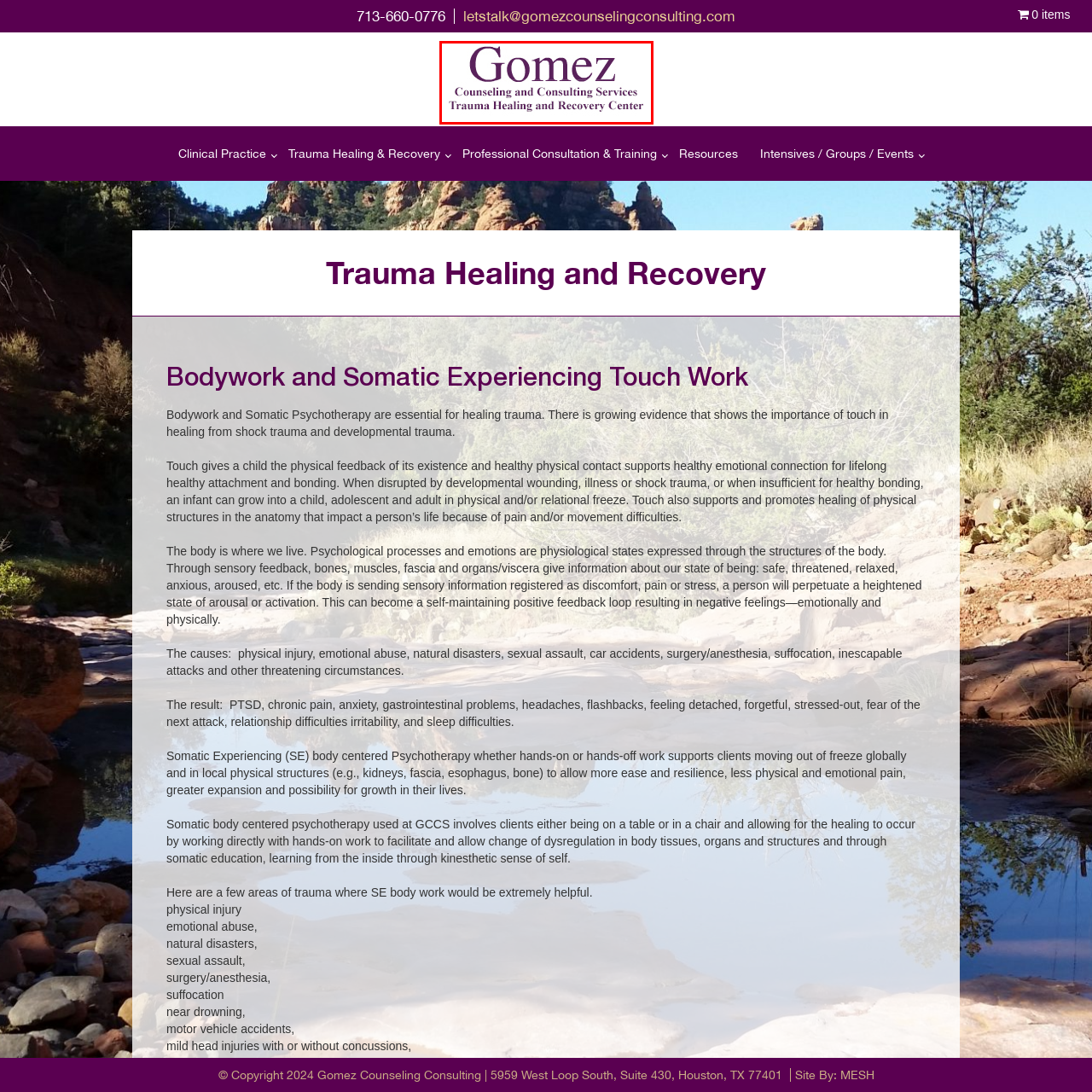Please scrutinize the portion of the image inside the purple boundary and provide an elaborate answer to the question below, relying on the visual elements: 
What is the primary color used in the logo?

The use of a rich purple color conveys a sense of calm and professionalism, aligning with the supportive and therapeutic nature of the services offered, which suggests that purple is the primary color used in the logo.